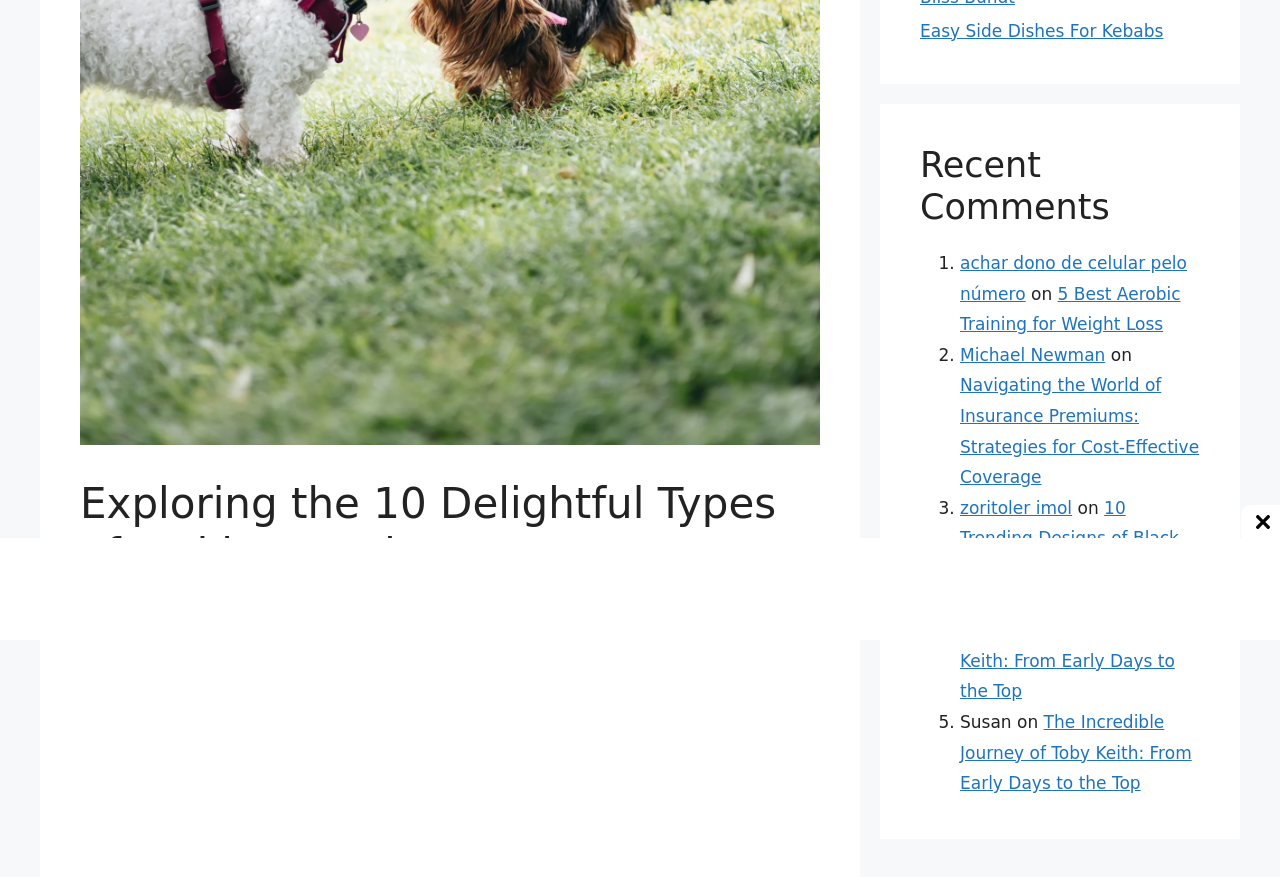Extract the bounding box of the UI element described as: "priyanka".

[0.192, 0.672, 0.241, 0.69]